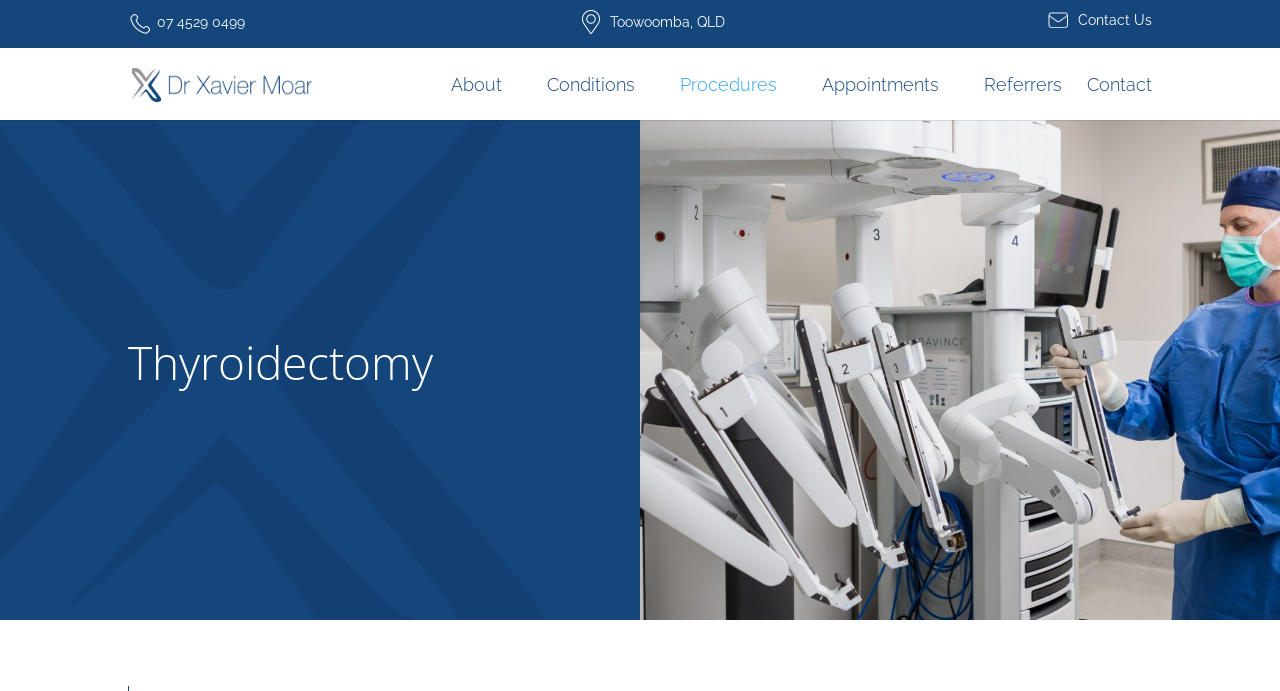Answer with a single word or phrase: 
What is the name of the doctor on this webpage?

Dr Xavier Moar